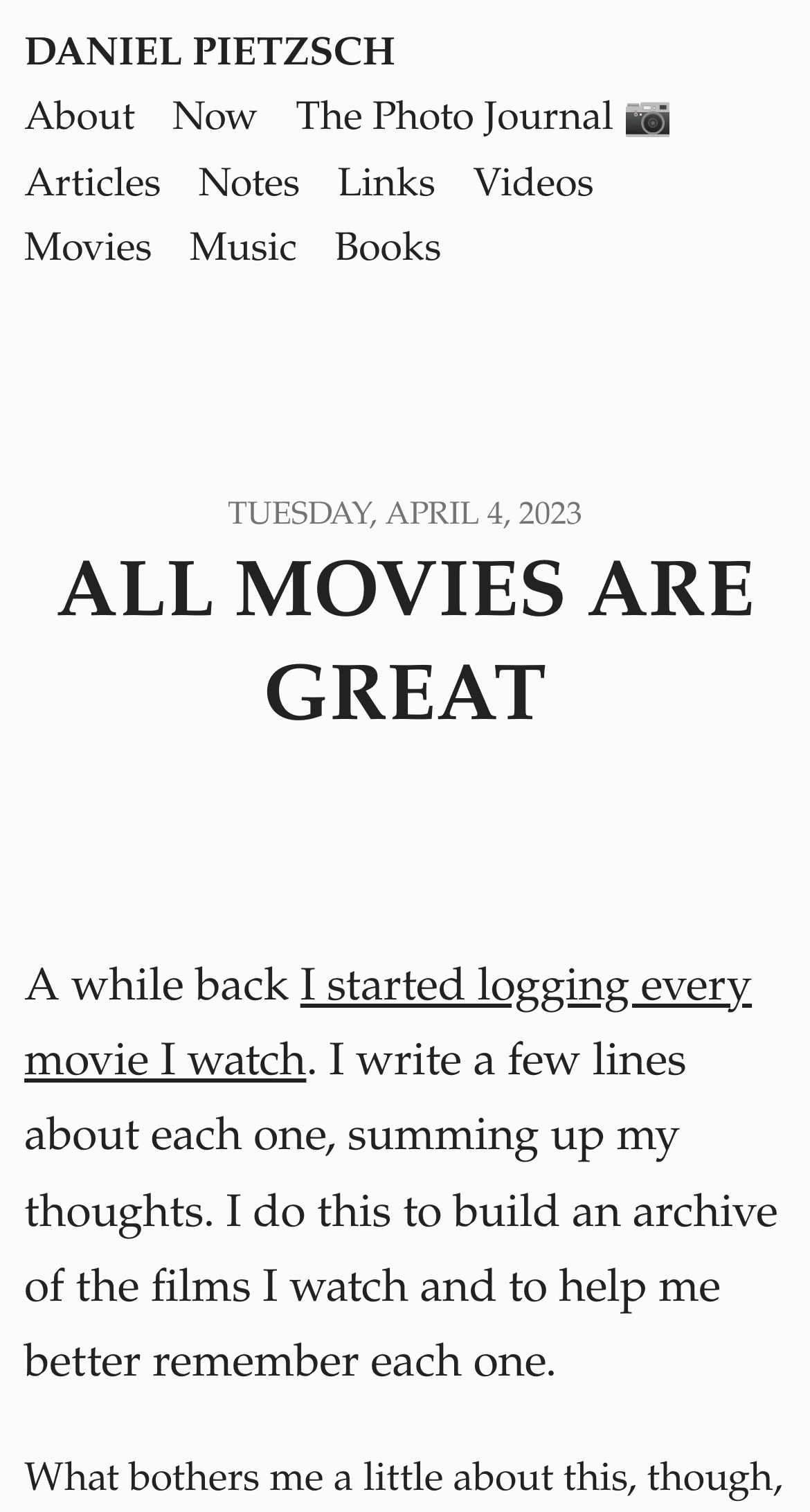Describe the entire webpage, focusing on both content and design.

The webpage is a personal blog titled "All Movies Are Great – Daniel Pietzsch". At the top, there is a navigation menu with links to various sections, including "About", "Now", "The Photo Journal", "Articles", "Notes", "Links", "Videos", "Movies", "Music", and "Books". 

Below the navigation menu, there is a header section with a link to a specific date, "TUESDAY, APRIL 4, 2023", and a timestamp "04.04.2023 10:26 +0200". Next to this, there is a heading "ALL MOVIES ARE GREAT" with a link to the same title.

The main content of the webpage starts with a paragraph of text that begins with "A while back". This is followed by a link to a statement about logging every movie the author watches, and then a block of text that explains the purpose of this logging, which is to build an archive of the films watched and to help remember each one.